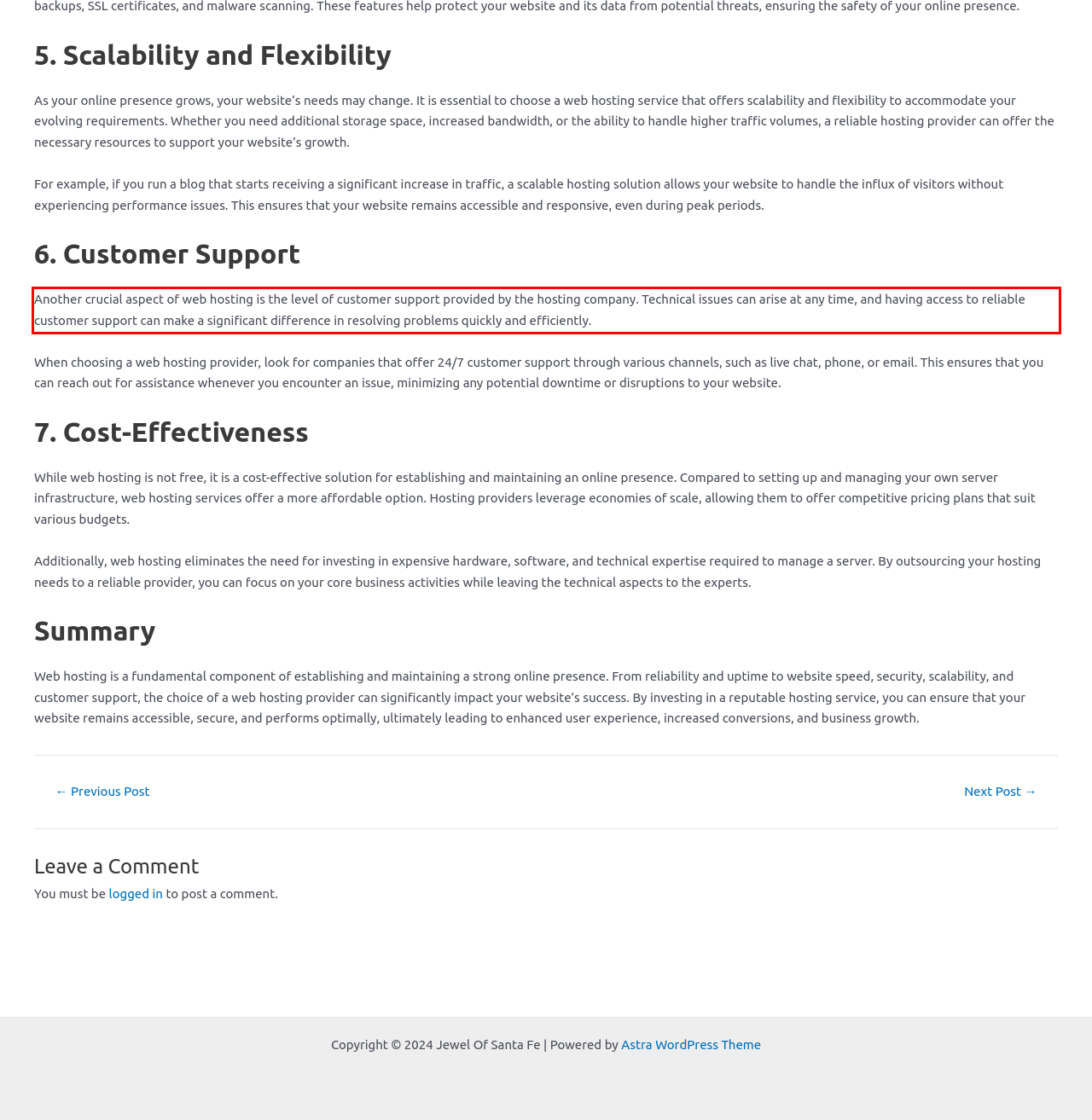Given a screenshot of a webpage containing a red bounding box, perform OCR on the text within this red bounding box and provide the text content.

Another crucial aspect of web hosting is the level of customer support provided by the hosting company. Technical issues can arise at any time, and having access to reliable customer support can make a significant difference in resolving problems quickly and efficiently.